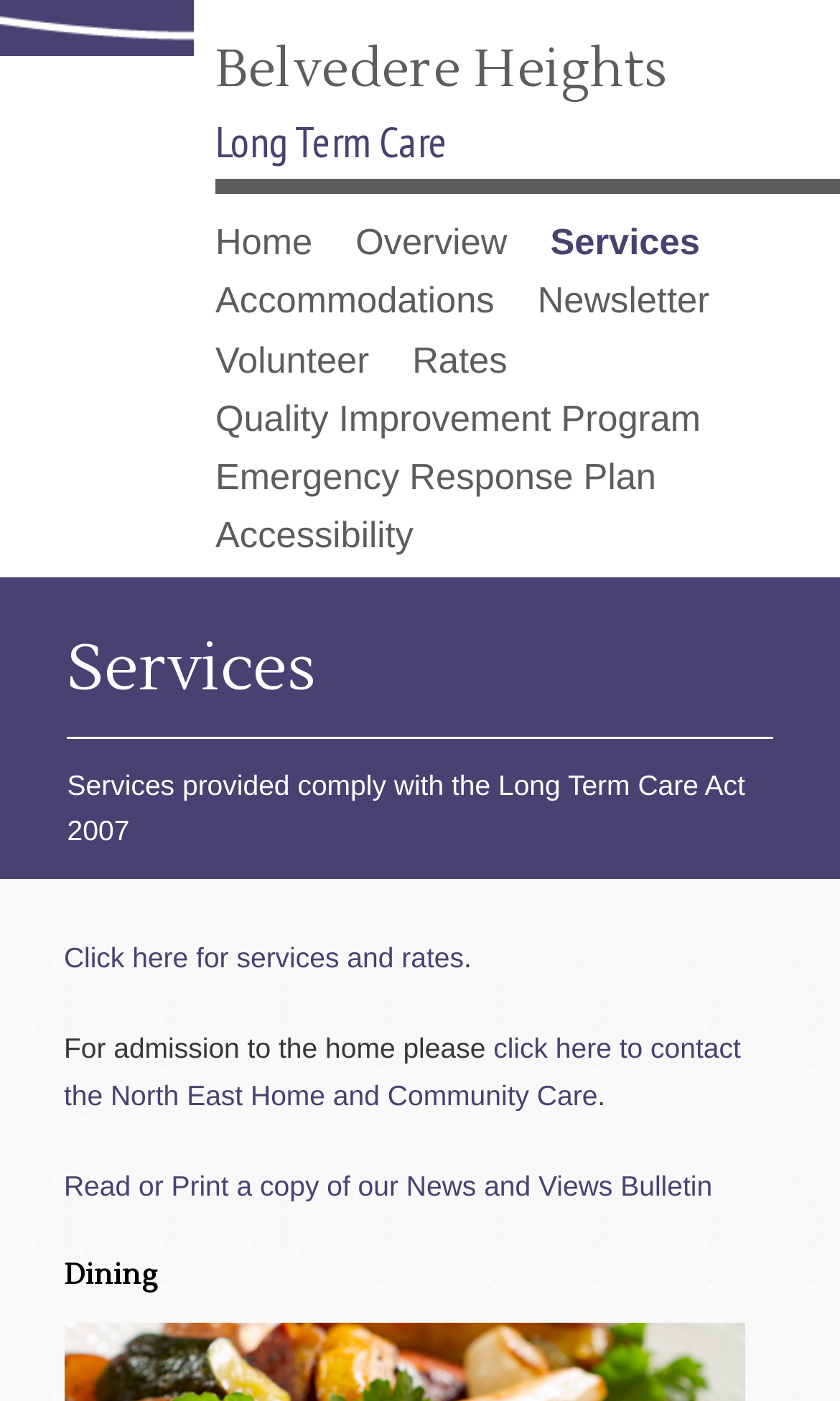Use one word or a short phrase to answer the question provided: 
What type of care is provided?

Long Term Care